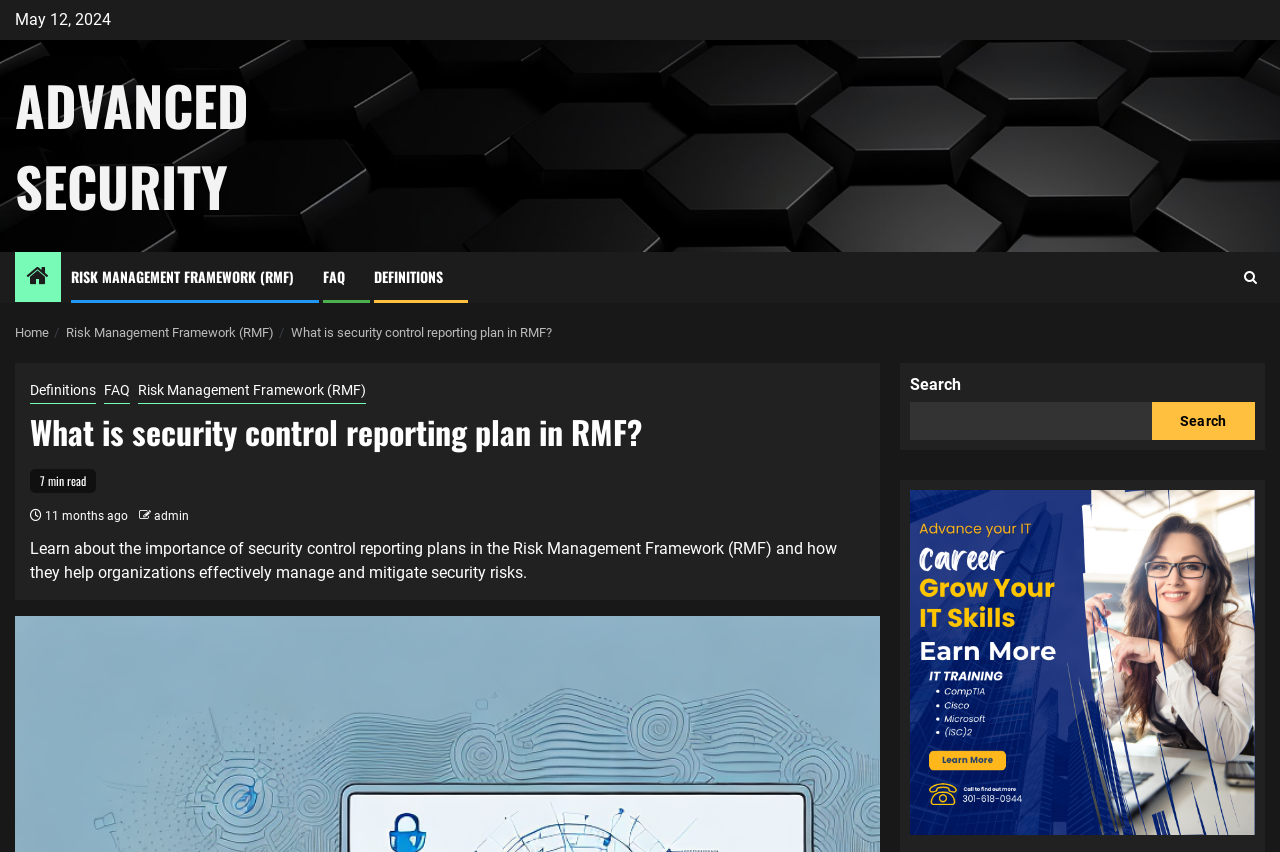Please determine the heading text of this webpage.

What is security control reporting plan in RMF?